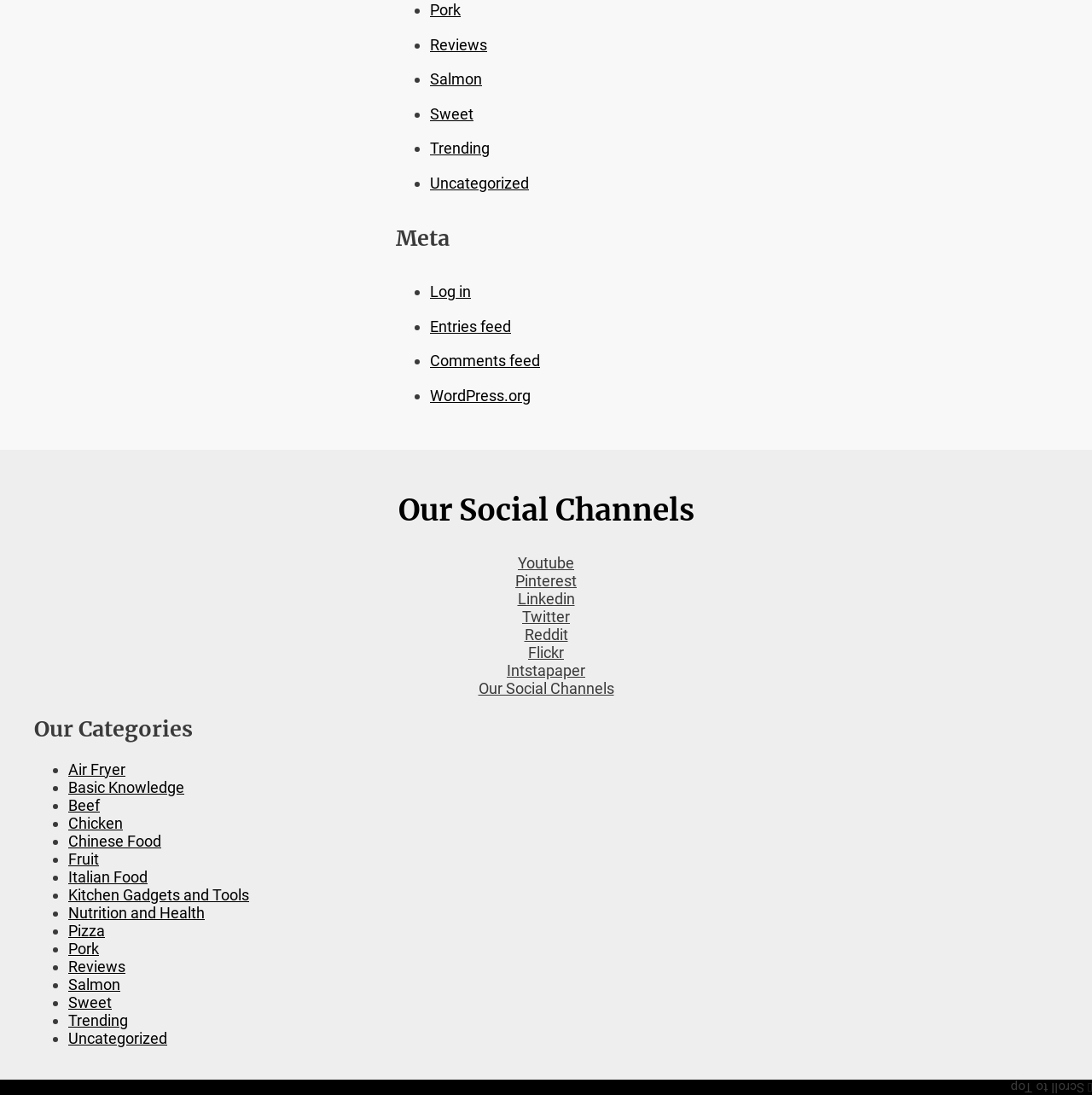What is the text of the link above 'Log in' in the navigation menu?
Based on the image content, provide your answer in one word or a short phrase.

Meta